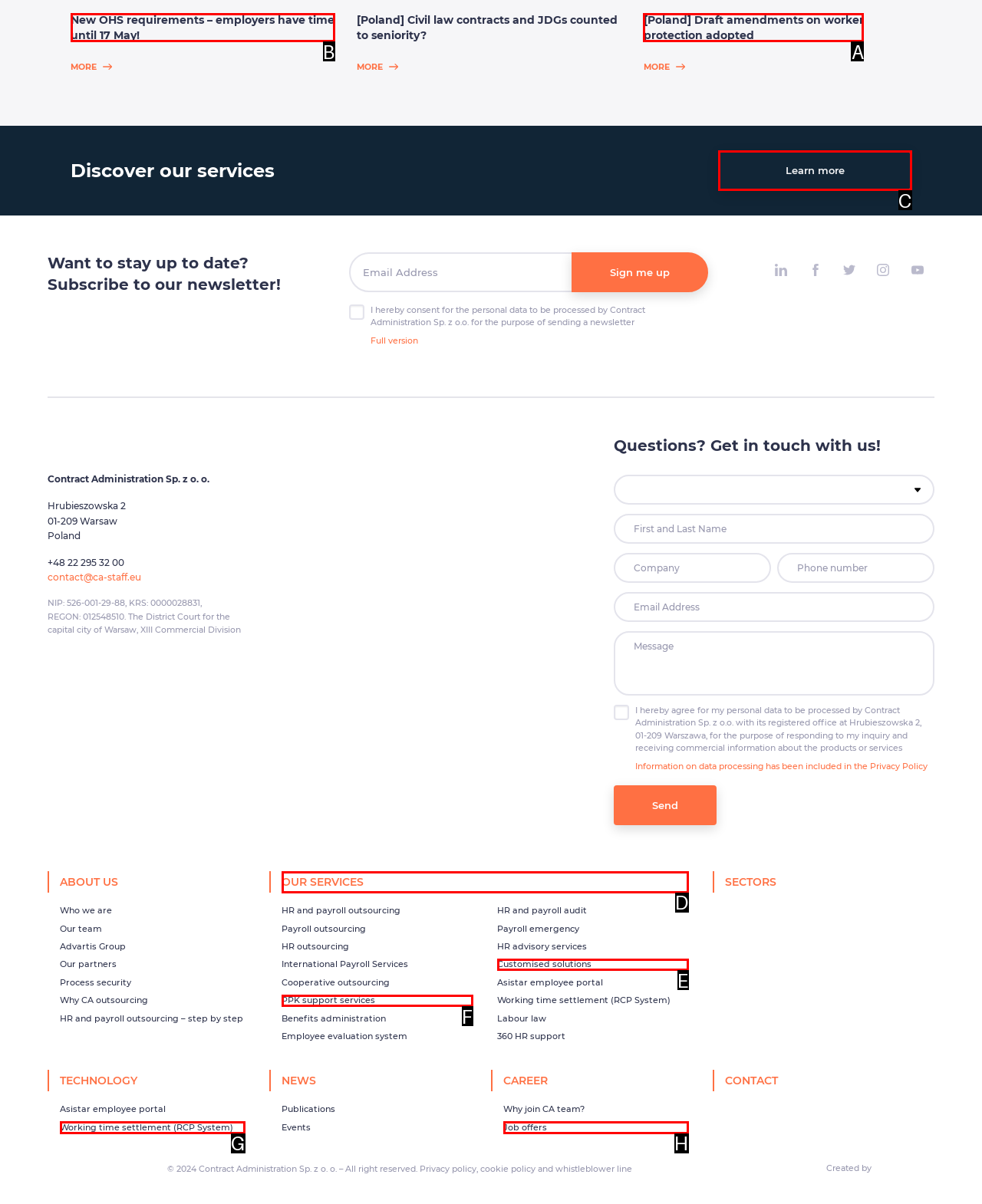Show which HTML element I need to click to perform this task: Click on 'New OHS requirements – employers have time until 17 May!' link Answer with the letter of the correct choice.

B